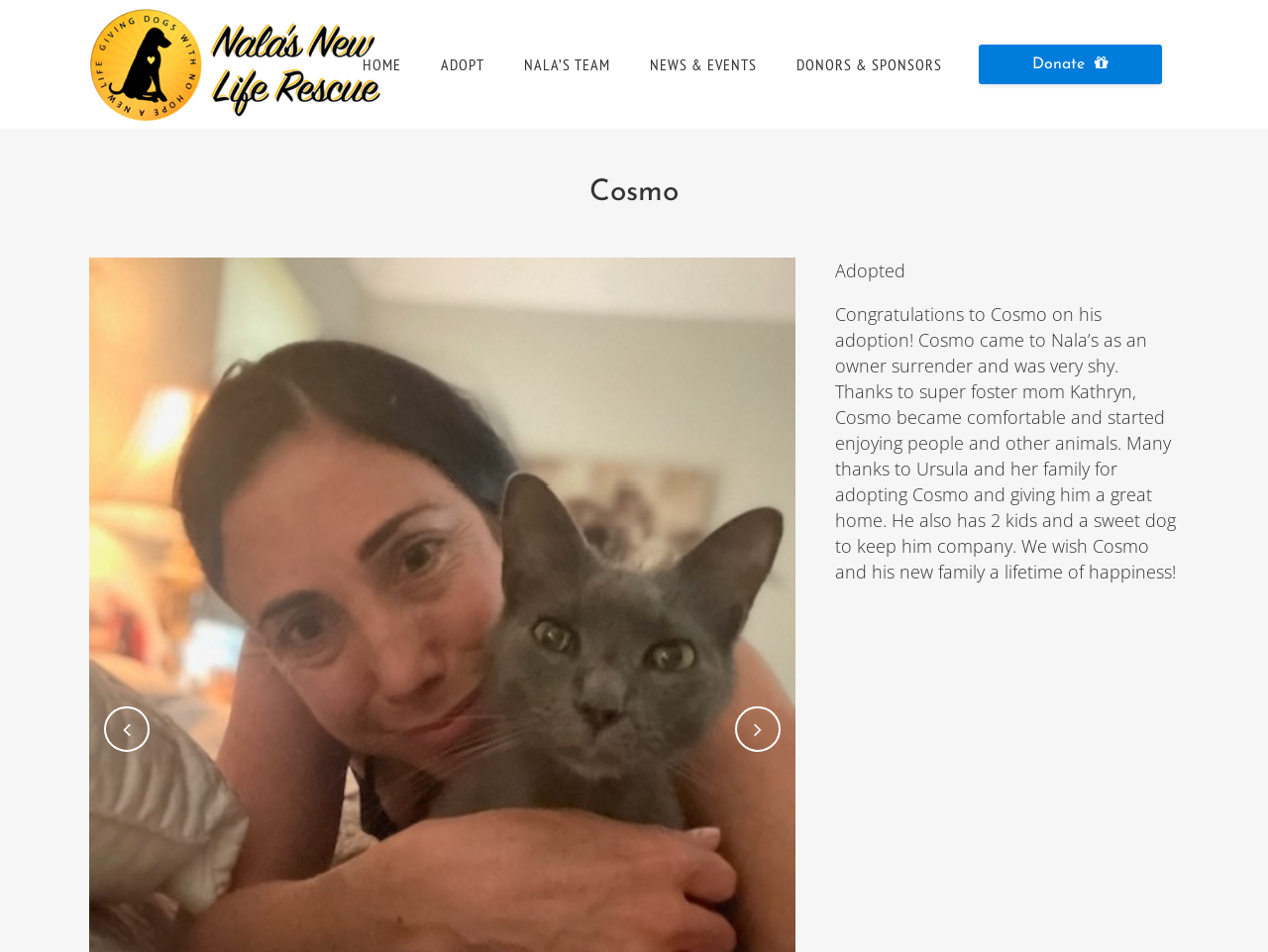Please examine the image and provide a detailed answer to the question: How many kids are in Cosmo's new family?

The answer can be found in the static text element which describes Cosmo's adoption story, stating that 'He also has 2 kids and a sweet dog to keep him company.' This implies that Cosmo's new family consists of two kids.